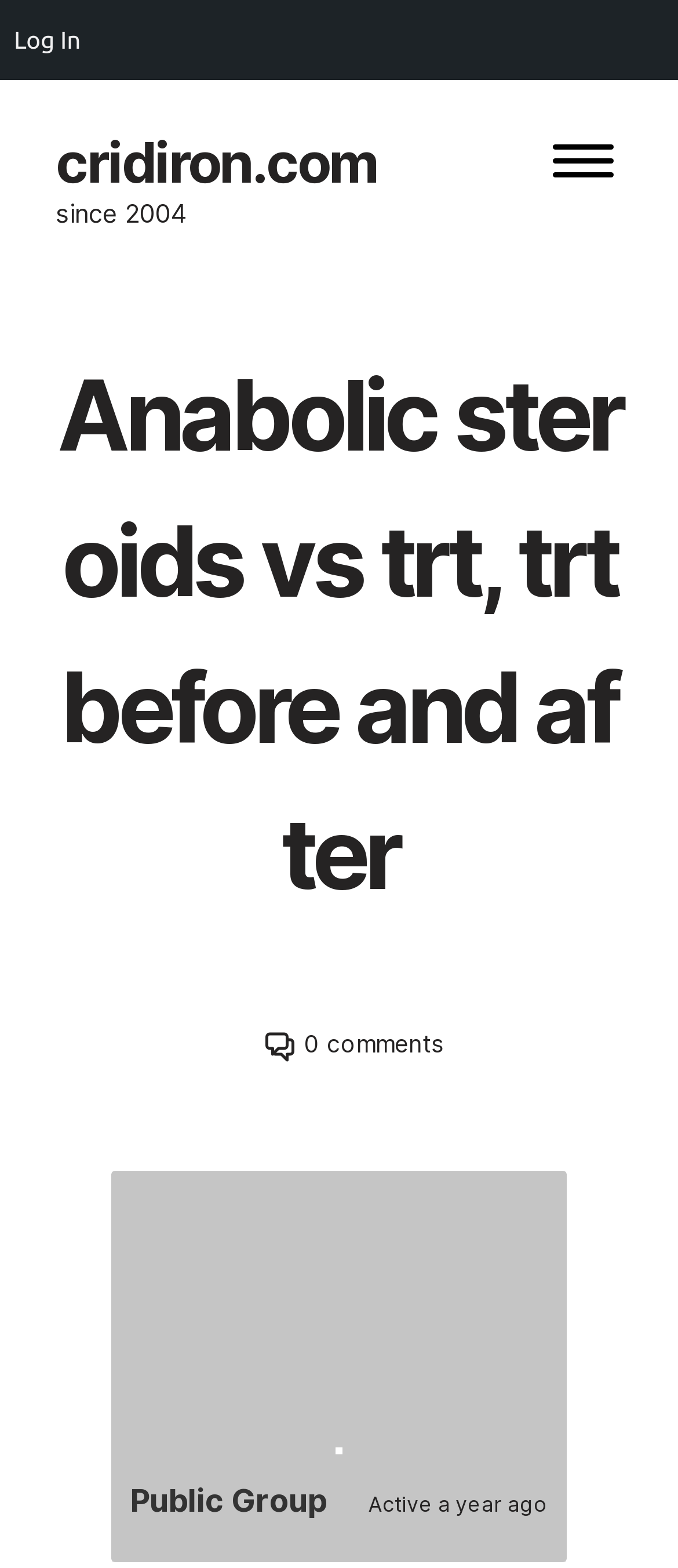Describe the entire webpage, focusing on both content and design.

The webpage is a forum discussion page focused on the topic of anabolic steroids vs trt, trt before and after. At the top left corner, there is a "Log In" menu item. Next to it, the website's name "cridiron.com" is displayed, along with the text "since 2004" indicating the website's establishment year. 

On the top right corner, there is a primary menu navigation button labeled "Menu". Below the top section, there is a large header section that spans the entire width of the page, containing the title "Anabolic steroids vs trt, trt before and after". 

Below the title, there is a link to the comment section, labeled "0 comments Skip to comment section". Further down, there is a group logo image with a link to the group, accompanied by the text "Public Group" and "Active" on the left, and "a year ago" on the right, indicating the group's status and creation time.